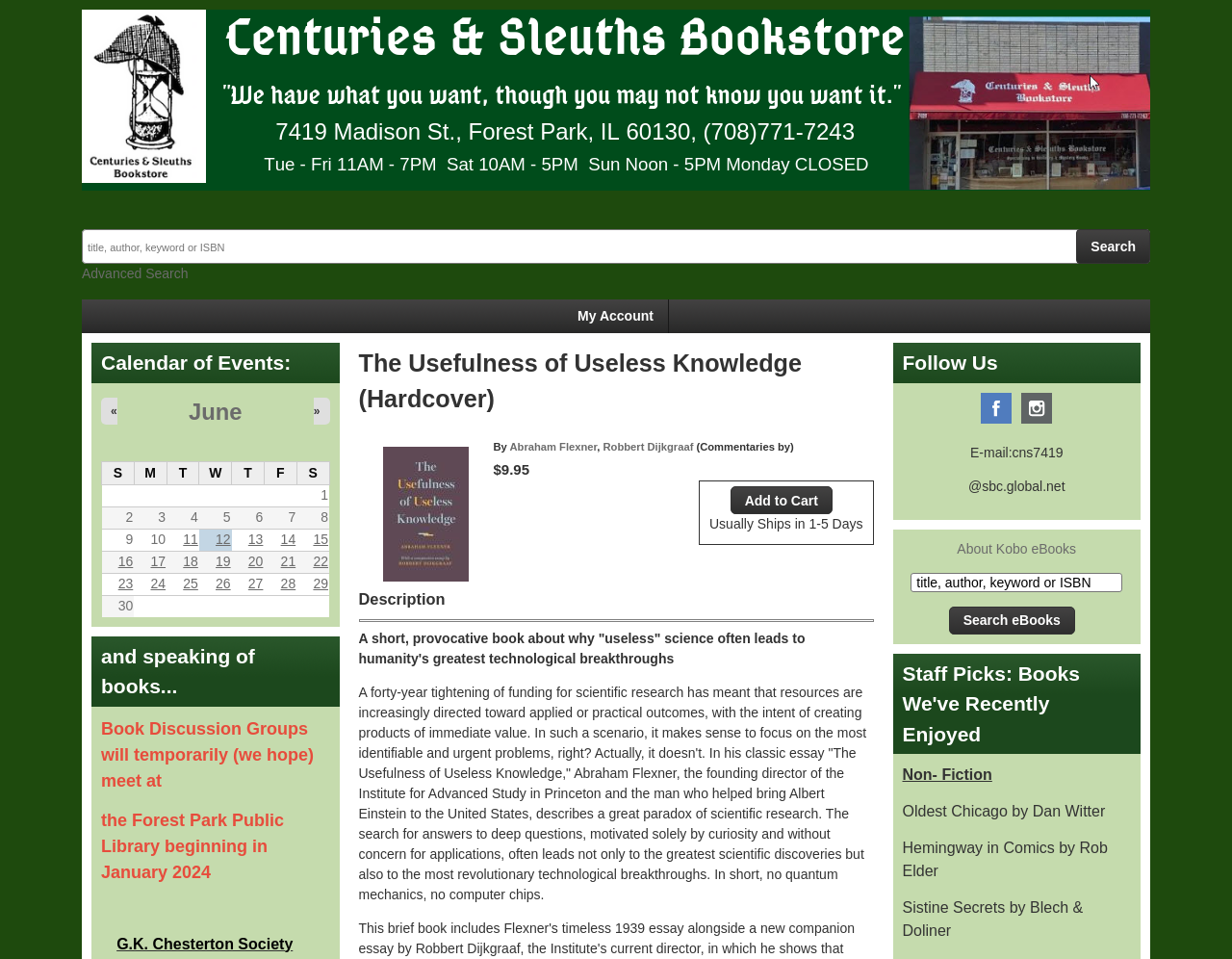For the element described, predict the bounding box coordinates as (top-left x, top-left y, bottom-right x, bottom-right y). All values should be between 0 and 1. Element description: June

[0.153, 0.415, 0.196, 0.442]